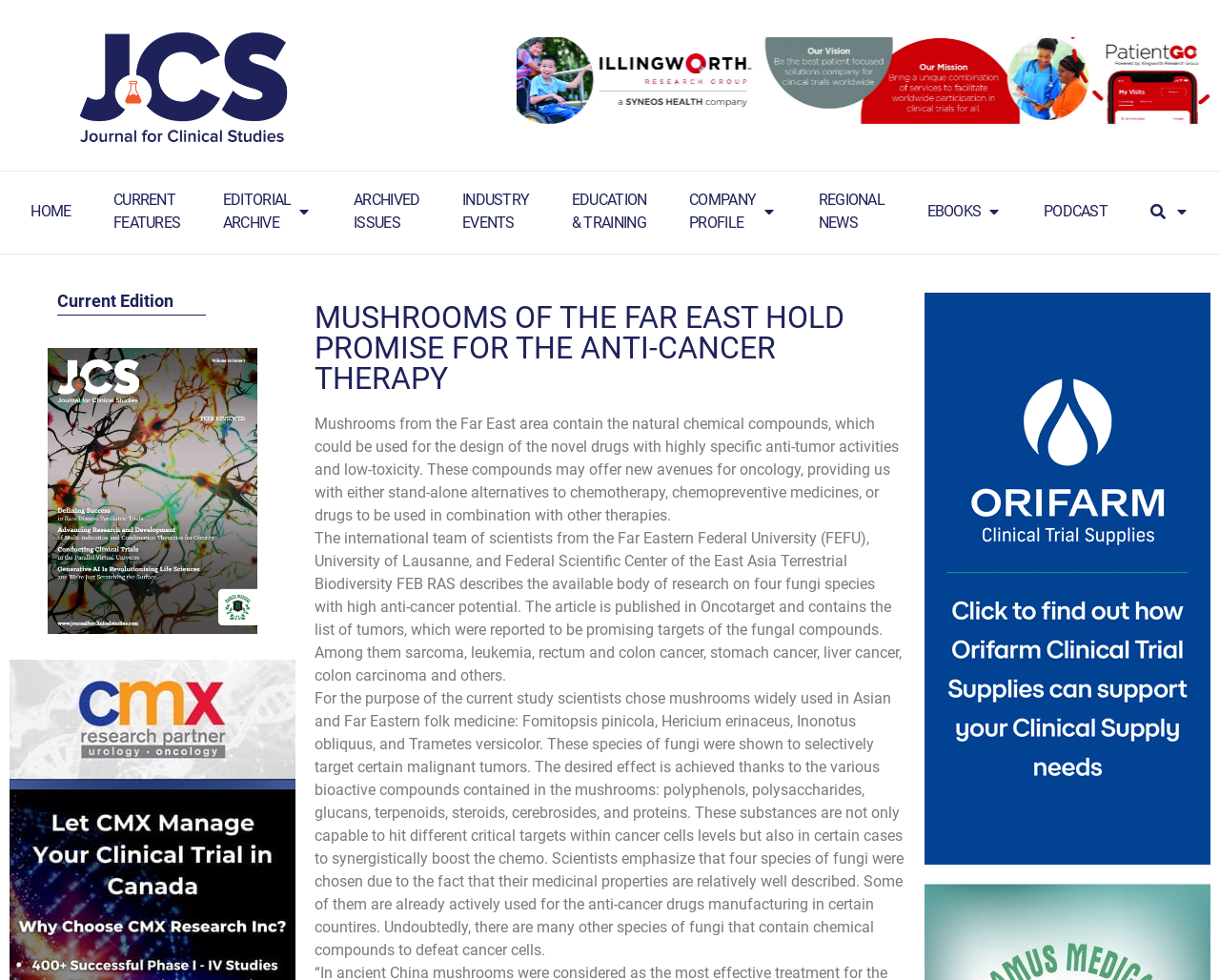Identify the bounding box coordinates for the region to click in order to carry out this instruction: "Read the article about MUSHROOMS OF THE FAR EAST HOLD PROMISE FOR THE ANTI-CANCER THERAPY". Provide the coordinates using four float numbers between 0 and 1, formatted as [left, top, right, bottom].

[0.258, 0.308, 0.742, 0.402]